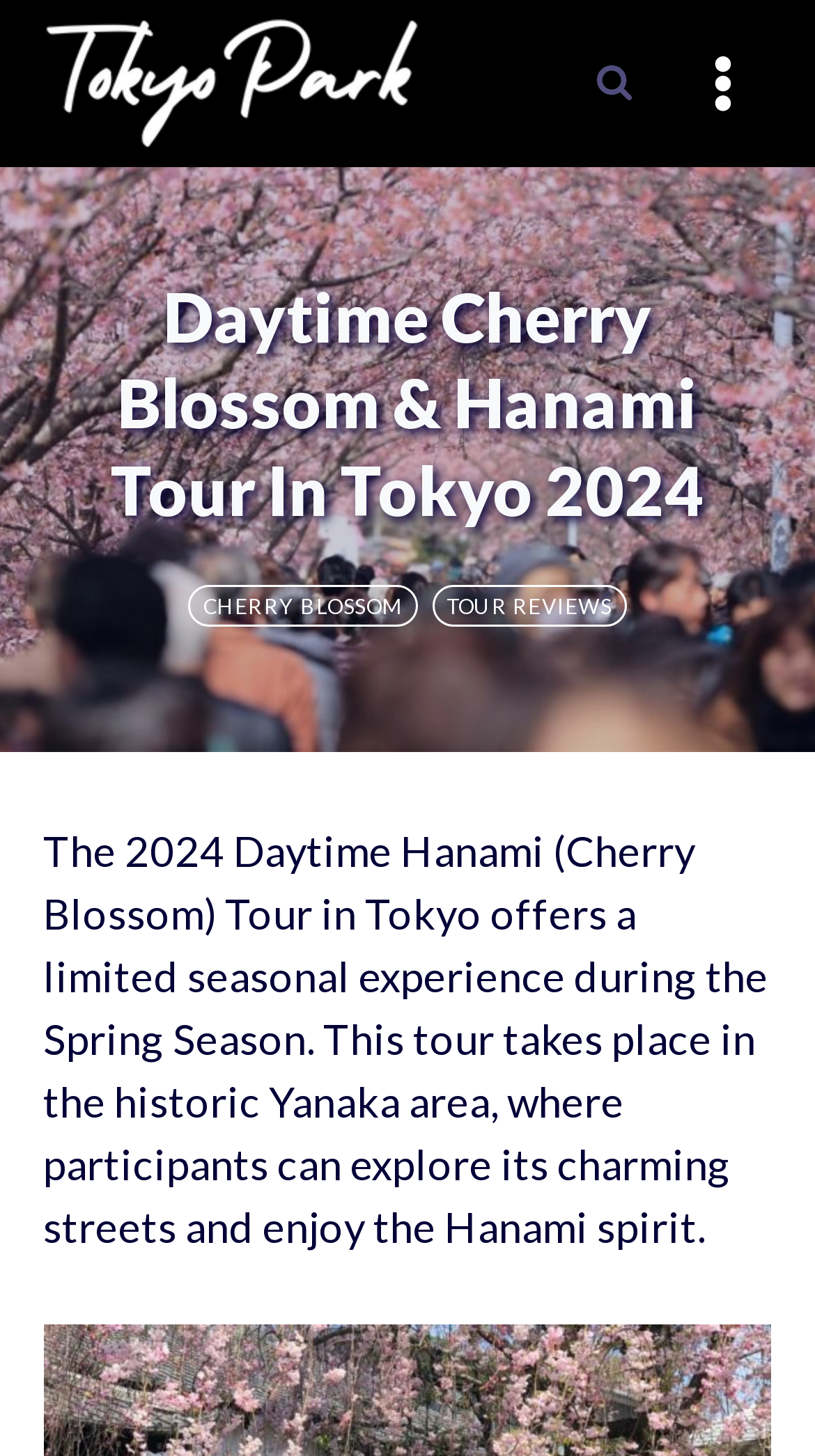Is there a search form on the page?
Please respond to the question with a detailed and informative answer.

I can see a button labeled 'View Search Form', which suggests that there is a search form available on the page.